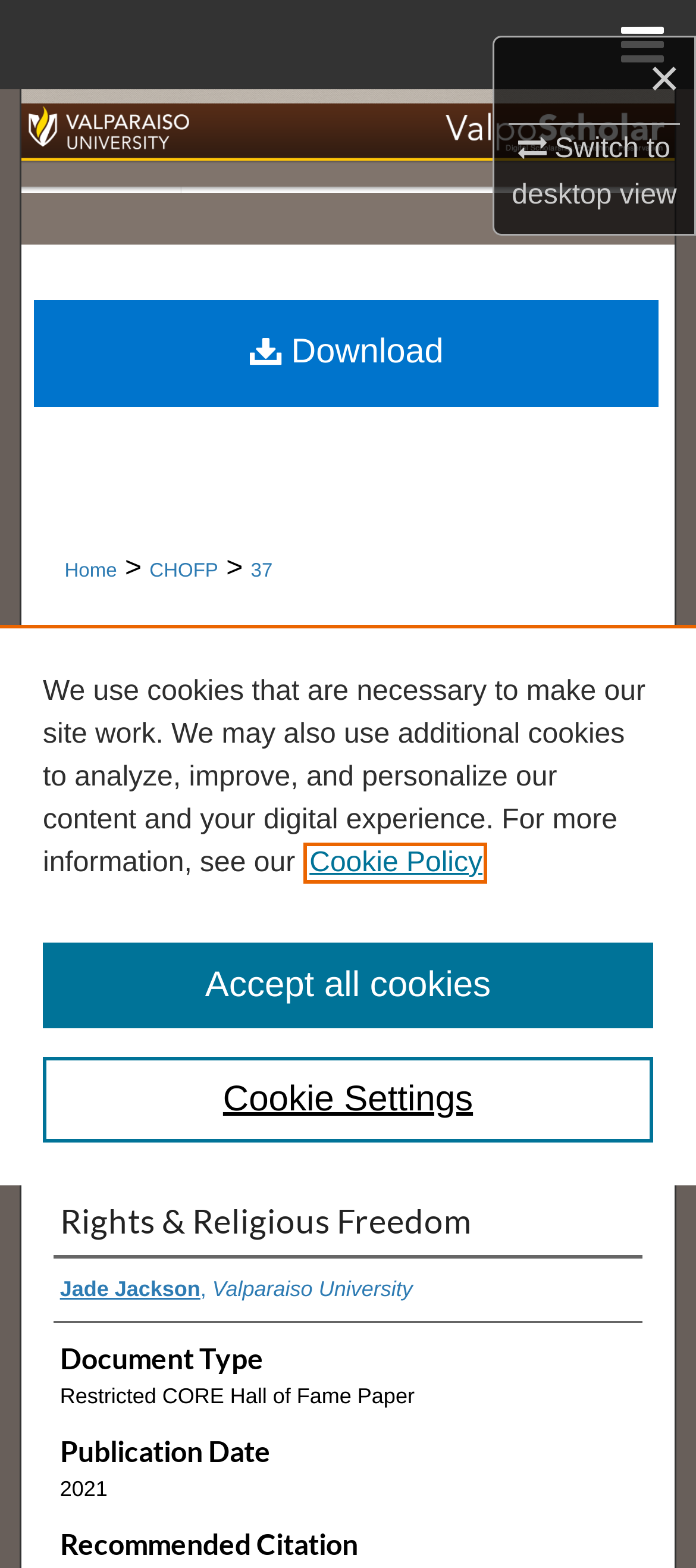Provide the bounding box coordinates of the HTML element described by the text: "Jade Jackson, Valparaiso University".

[0.086, 0.812, 0.593, 0.834]